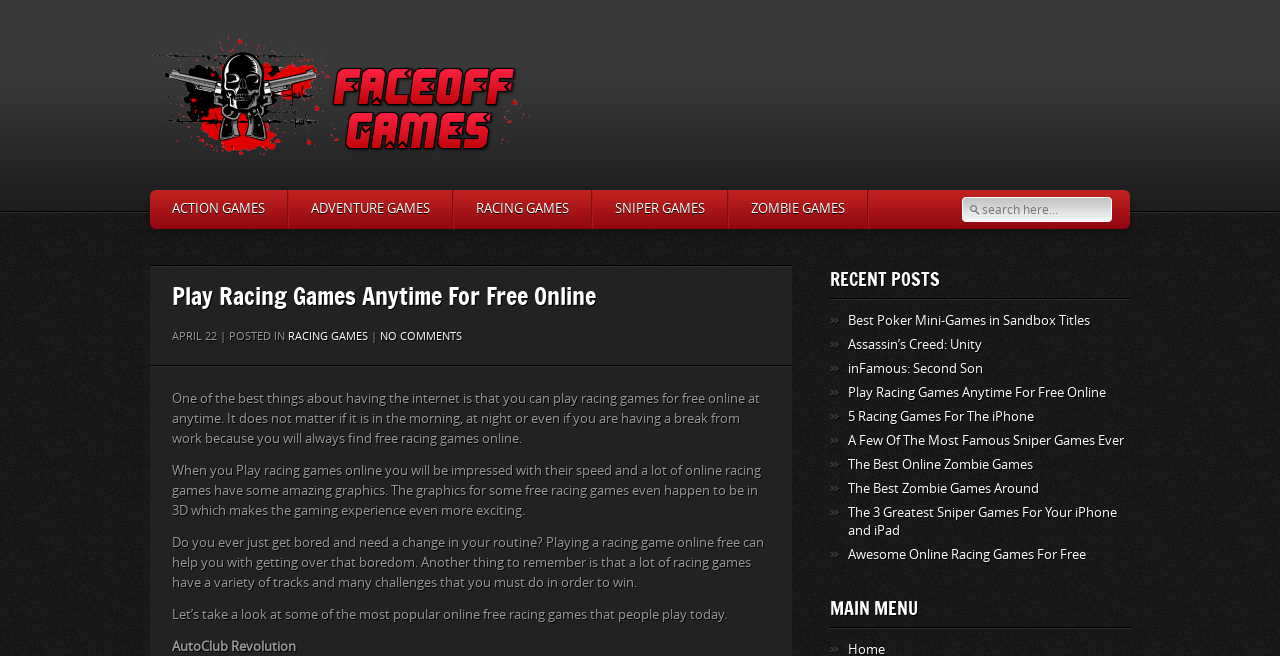Using floating point numbers between 0 and 1, provide the bounding box coordinates in the format (top-left x, top-left y, bottom-right x, bottom-right y). Locate the UI element described here: Issues

None